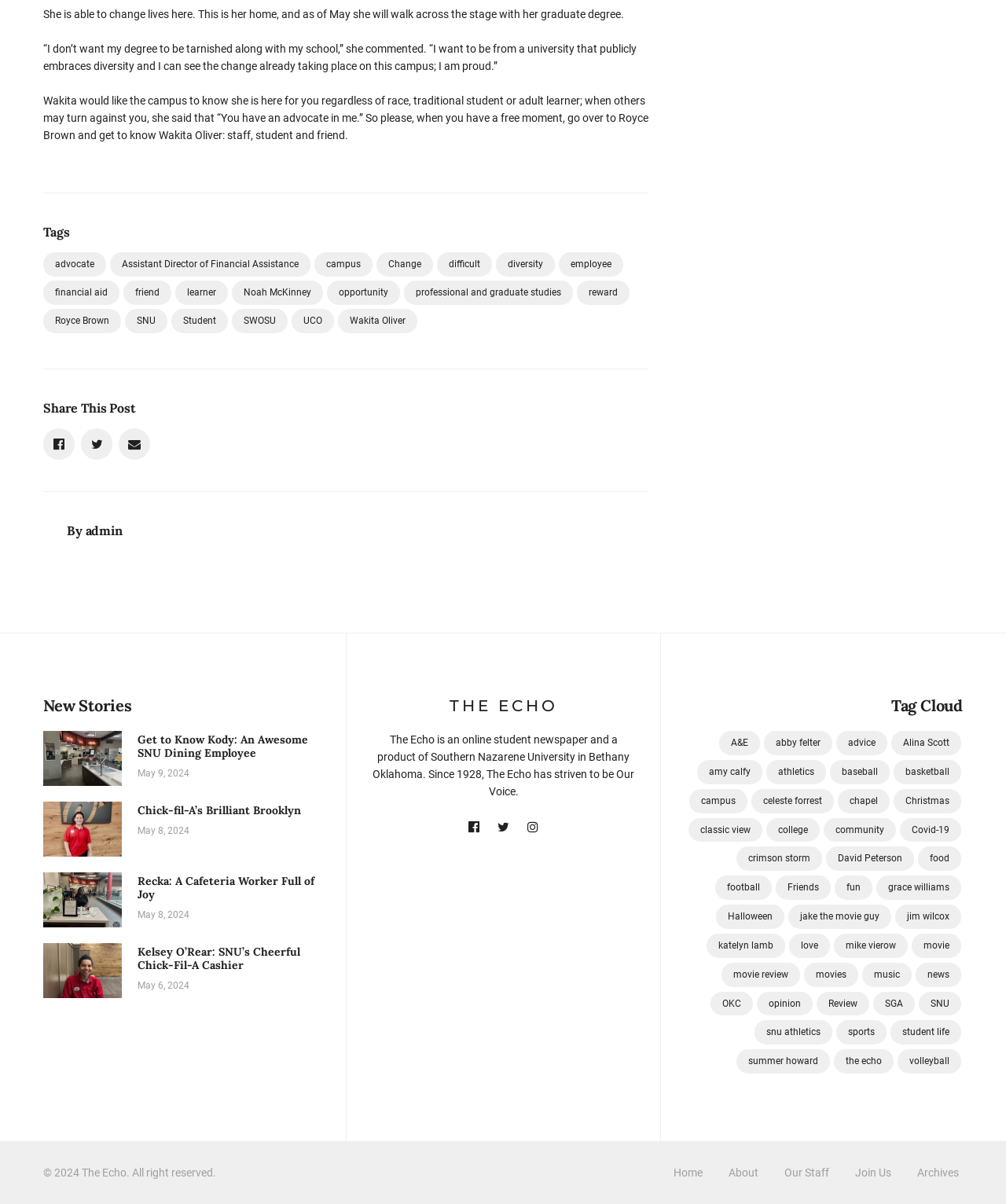Select the bounding box coordinates of the element I need to click to carry out the following instruction: "Click on the 'HOME' link".

None